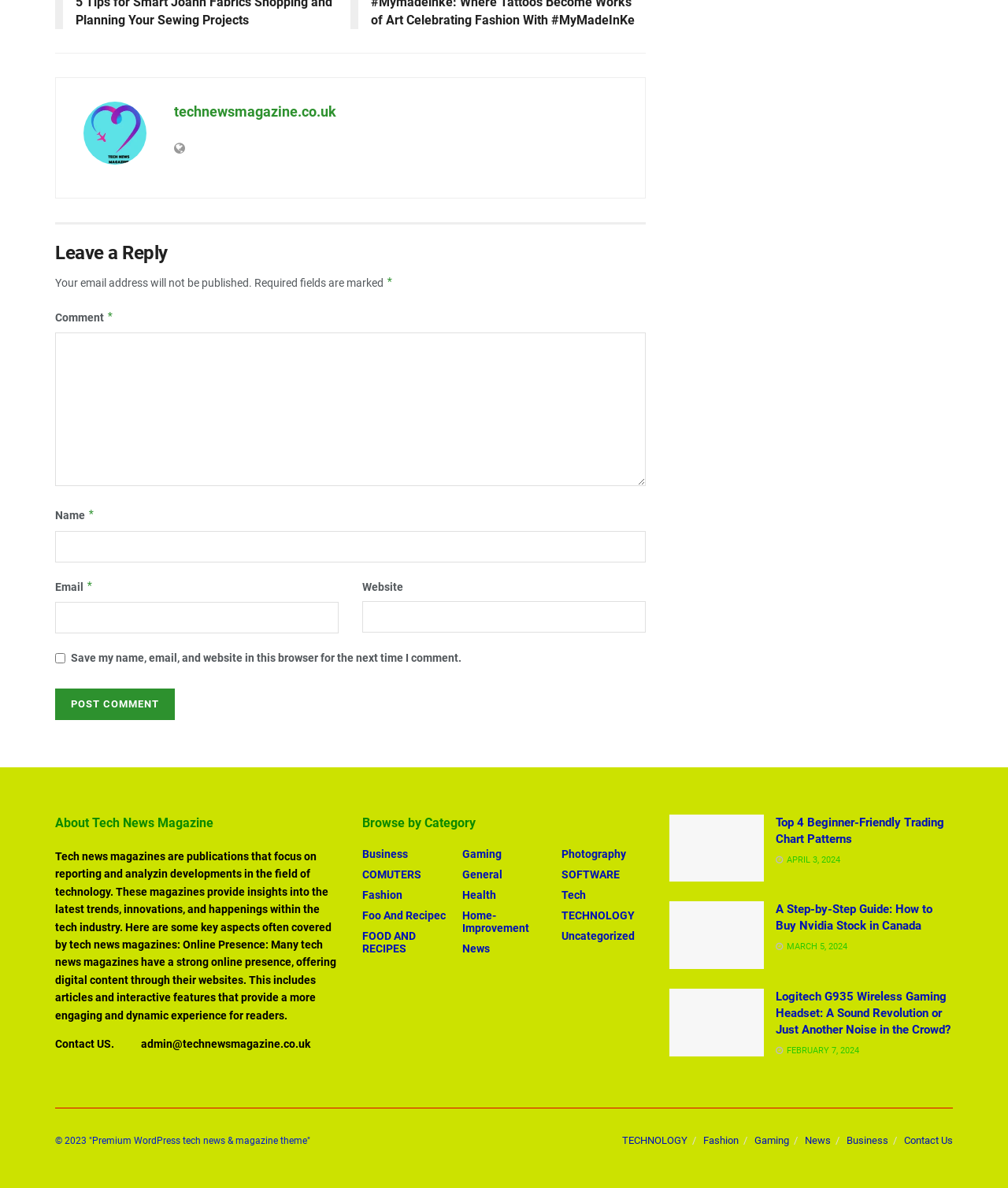Can you find the bounding box coordinates for the element to click on to achieve the instruction: "Contact the administrator via 'admin@technewsmagazine.co.uk'"?

[0.14, 0.873, 0.308, 0.884]